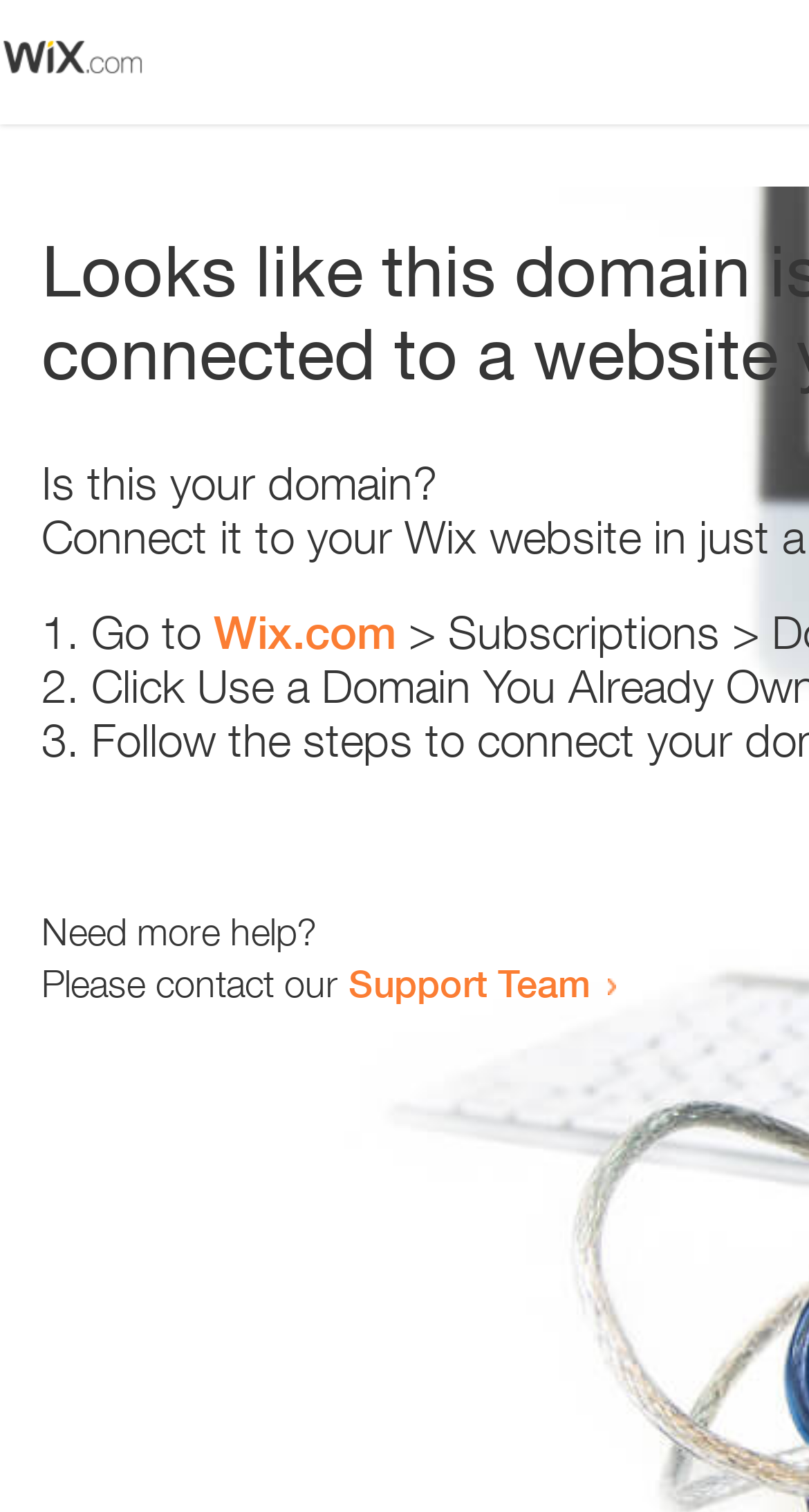Use a single word or phrase to answer the following:
What is the domain in question?

This domain